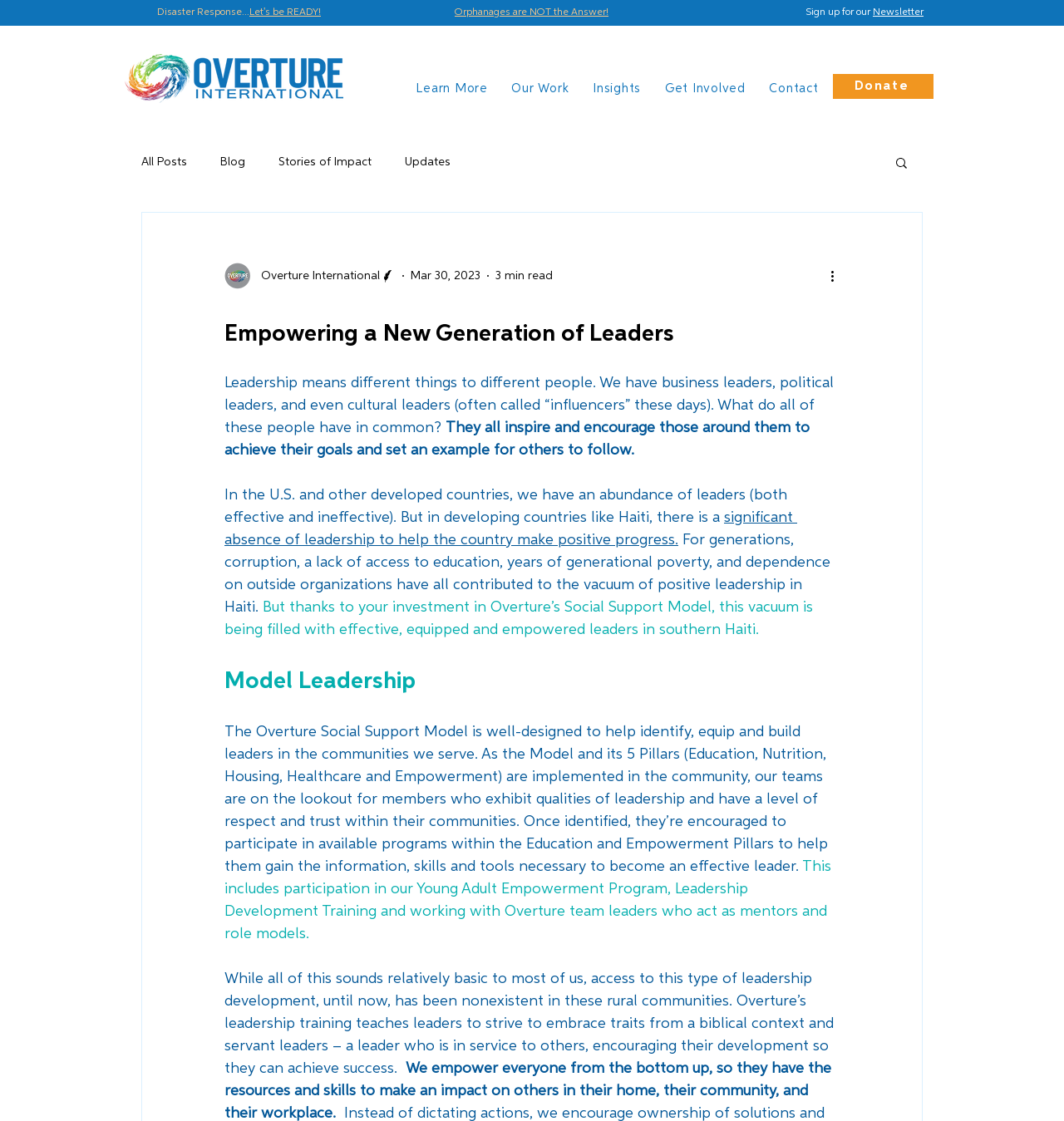Identify and extract the heading text of the webpage.

Empowering a New Generation of Leaders